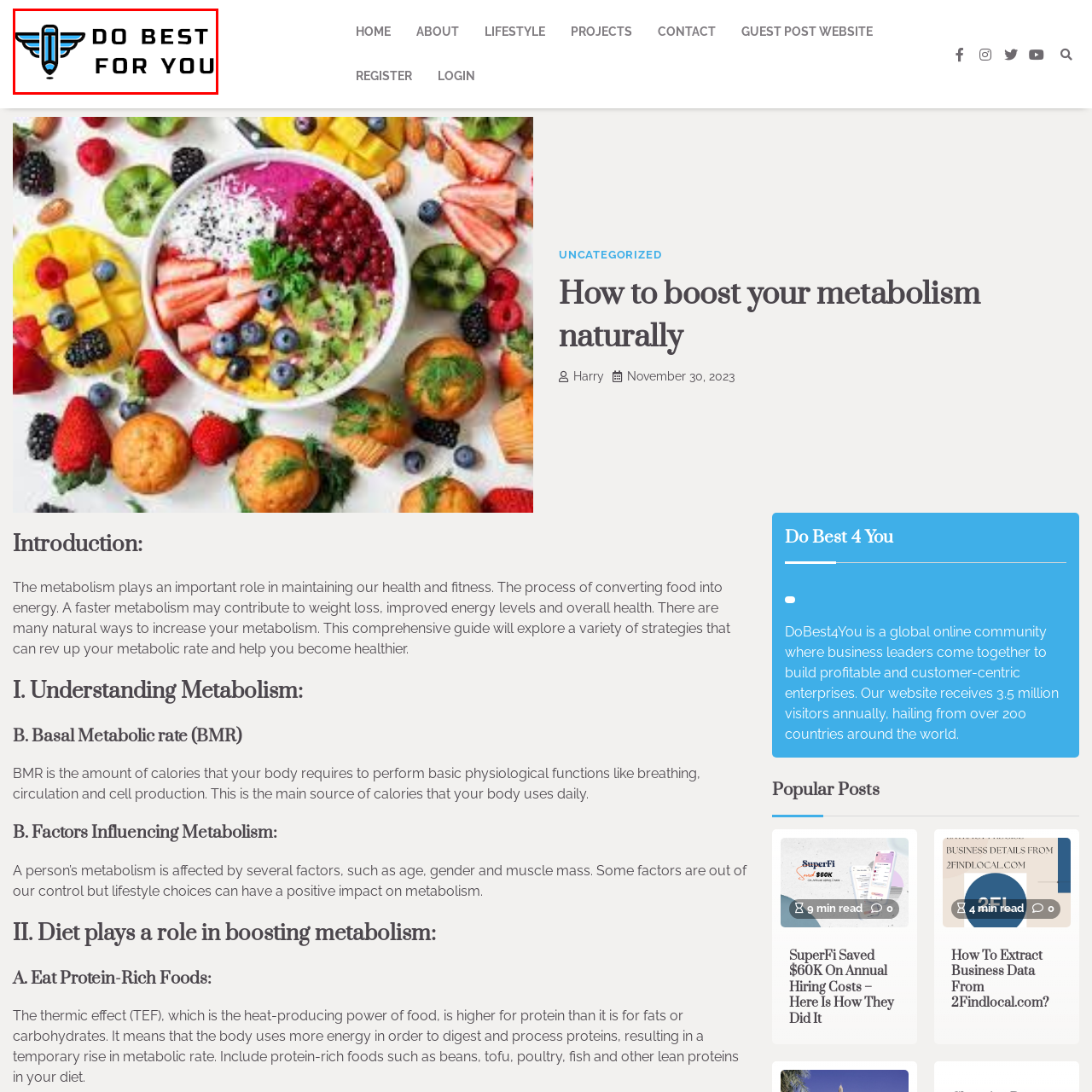View the part of the image marked by the red boundary and provide a one-word or short phrase answer to this question: 
What does the wing symbolize in the logo?

Elevation and support